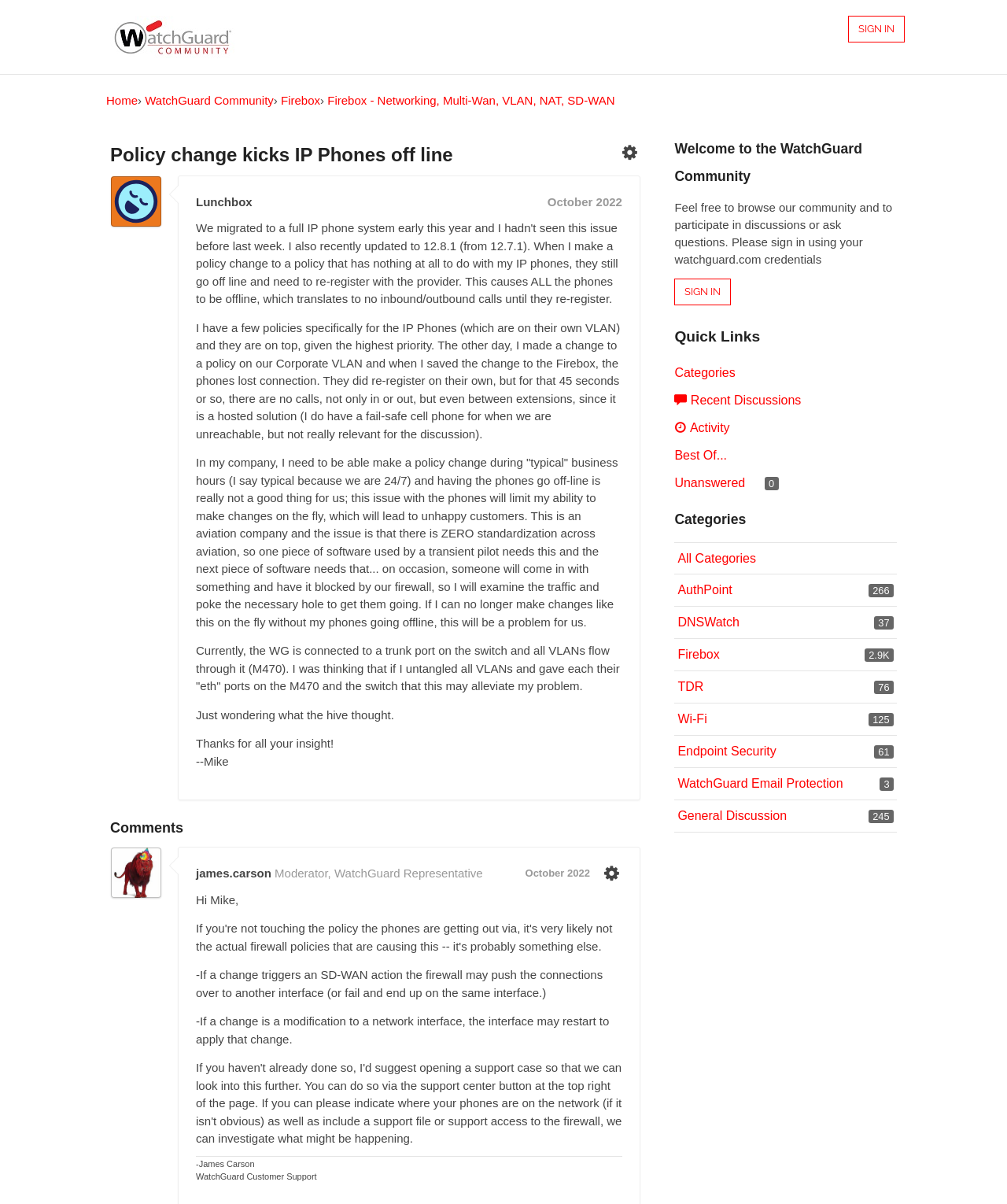Who is the author of the first post?
Based on the visual, give a brief answer using one word or a short phrase.

Lunchbox